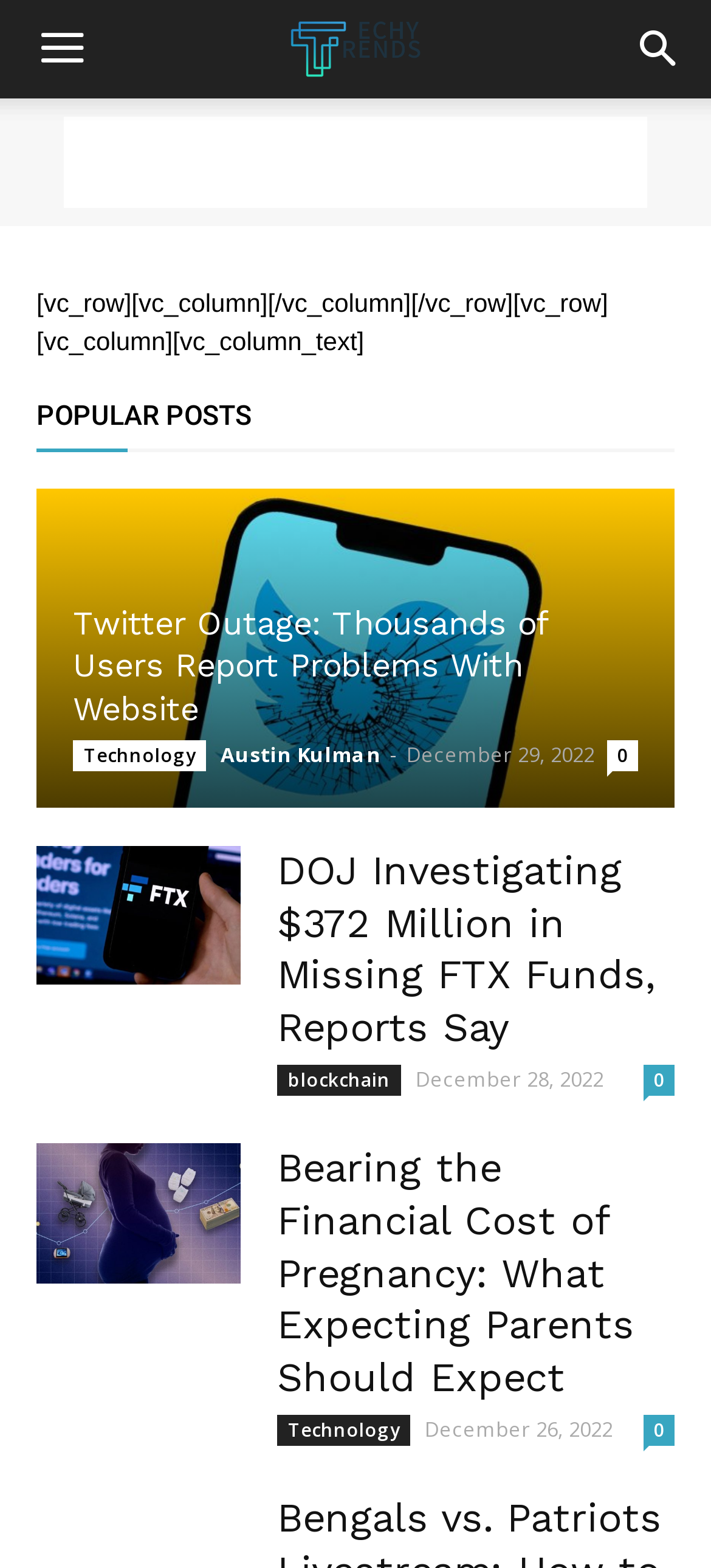What is the date of the third popular post?
Using the information presented in the image, please offer a detailed response to the question.

I looked at the third popular post, which is 'Bearing the Financial Cost of Pregnancy: What Expecting Parents Should Expect', and found the date mentioned below the post title as 'December 26, 2022'.